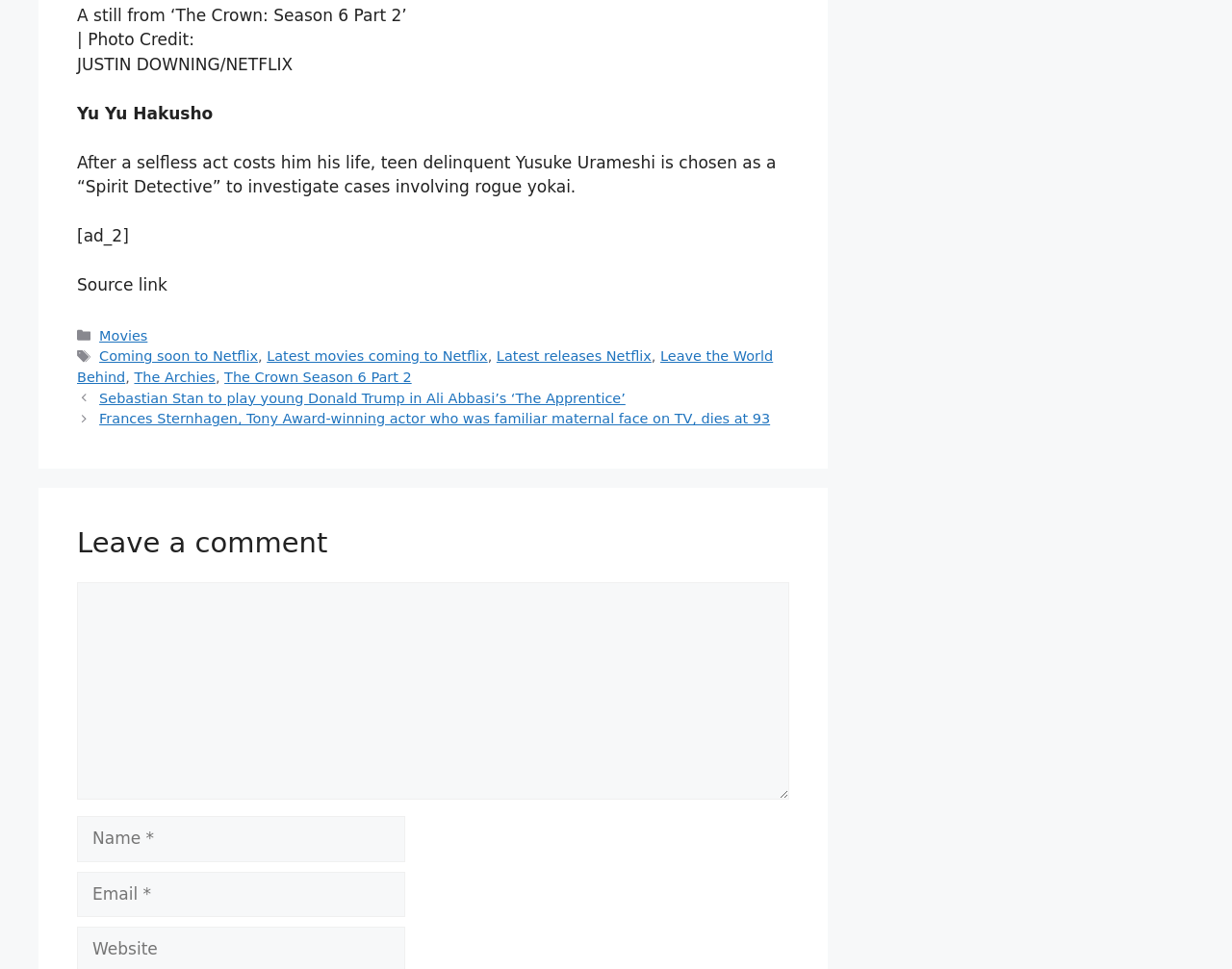Provide the bounding box coordinates of the HTML element described by the text: "Leave the World Behind". The coordinates should be in the format [left, top, right, bottom] with values between 0 and 1.

[0.062, 0.36, 0.628, 0.397]